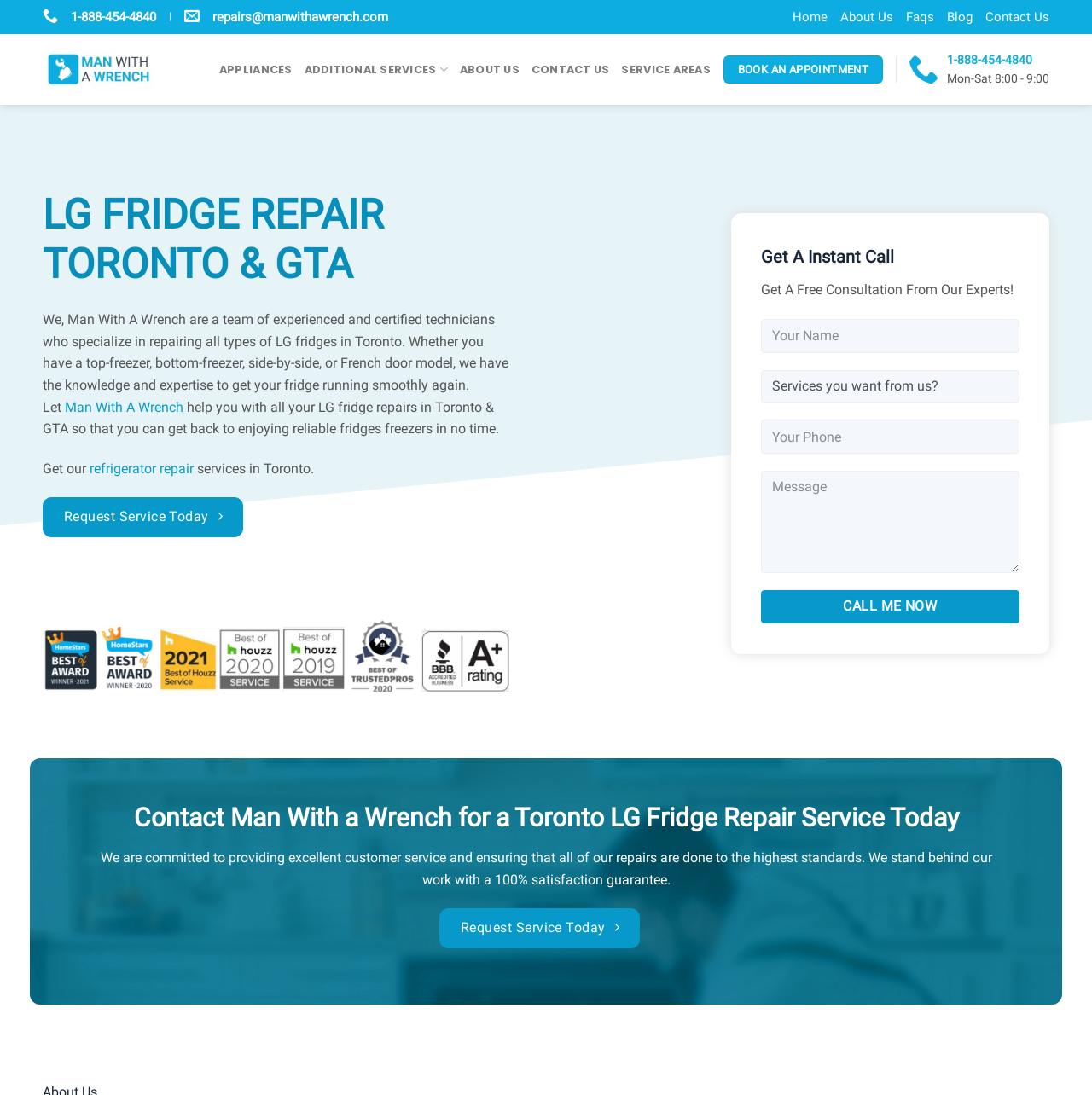Refer to the screenshot and answer the following question in detail:
What is the purpose of the 'SERVICE AREA FORM'?

I found this form on the page, and it appears to be a way for customers to request a service from Man With A Wrench. The form asks for the customer's name, phone number, and other information, and has a 'CALL ME NOW' button at the bottom.